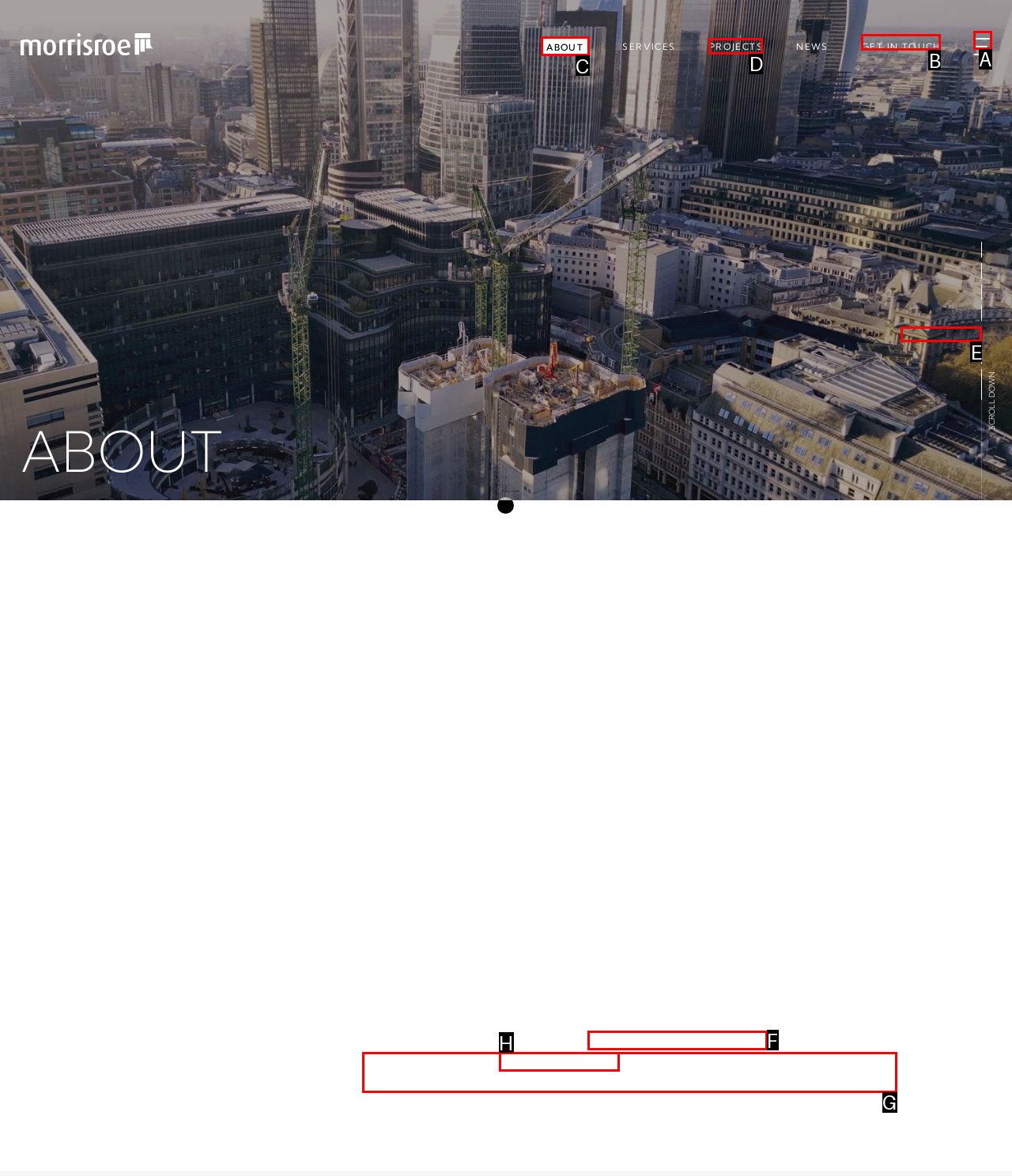Specify the letter of the UI element that should be clicked to achieve the following: visit the London Aquatic Centre page
Provide the corresponding letter from the choices given.

F